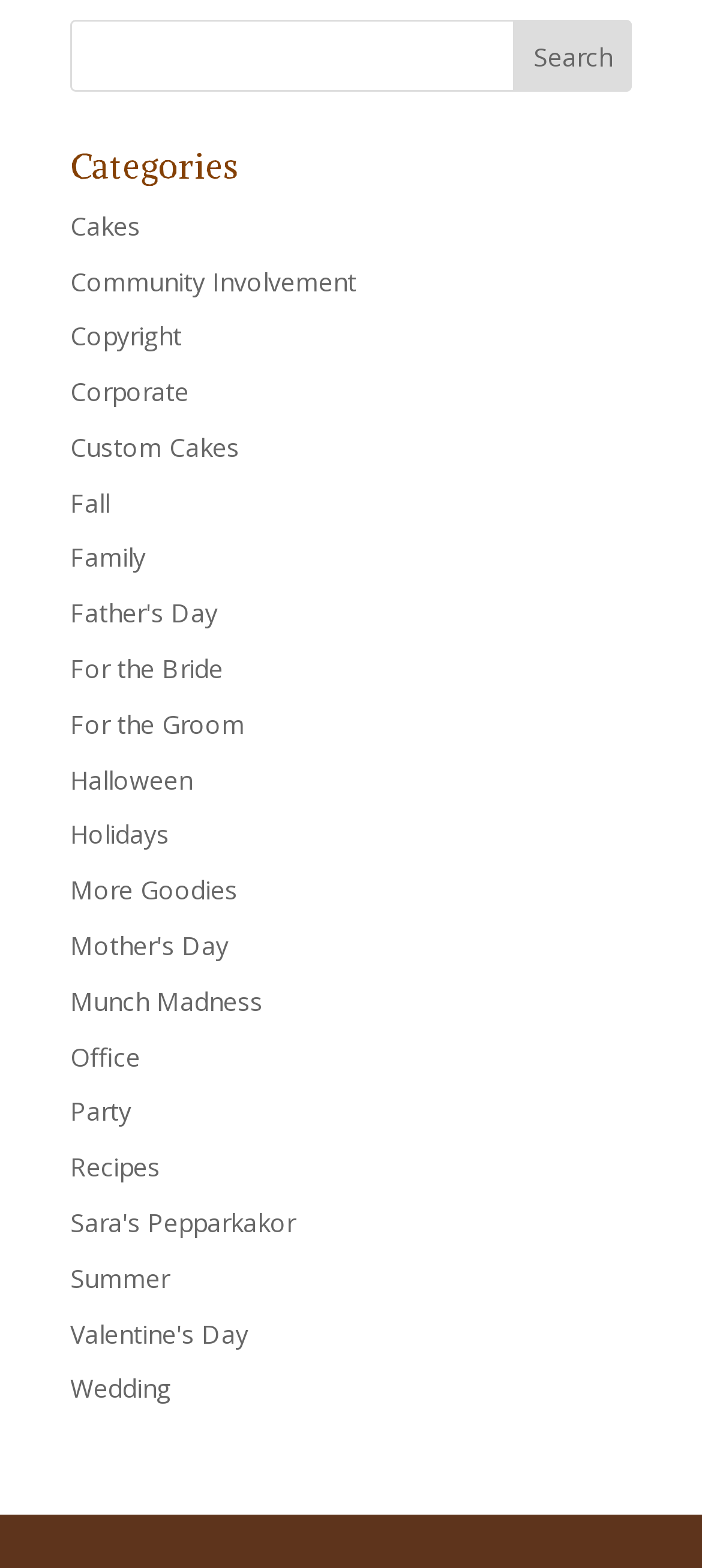Indicate the bounding box coordinates of the clickable region to achieve the following instruction: "click Search button."

[0.732, 0.013, 0.9, 0.058]